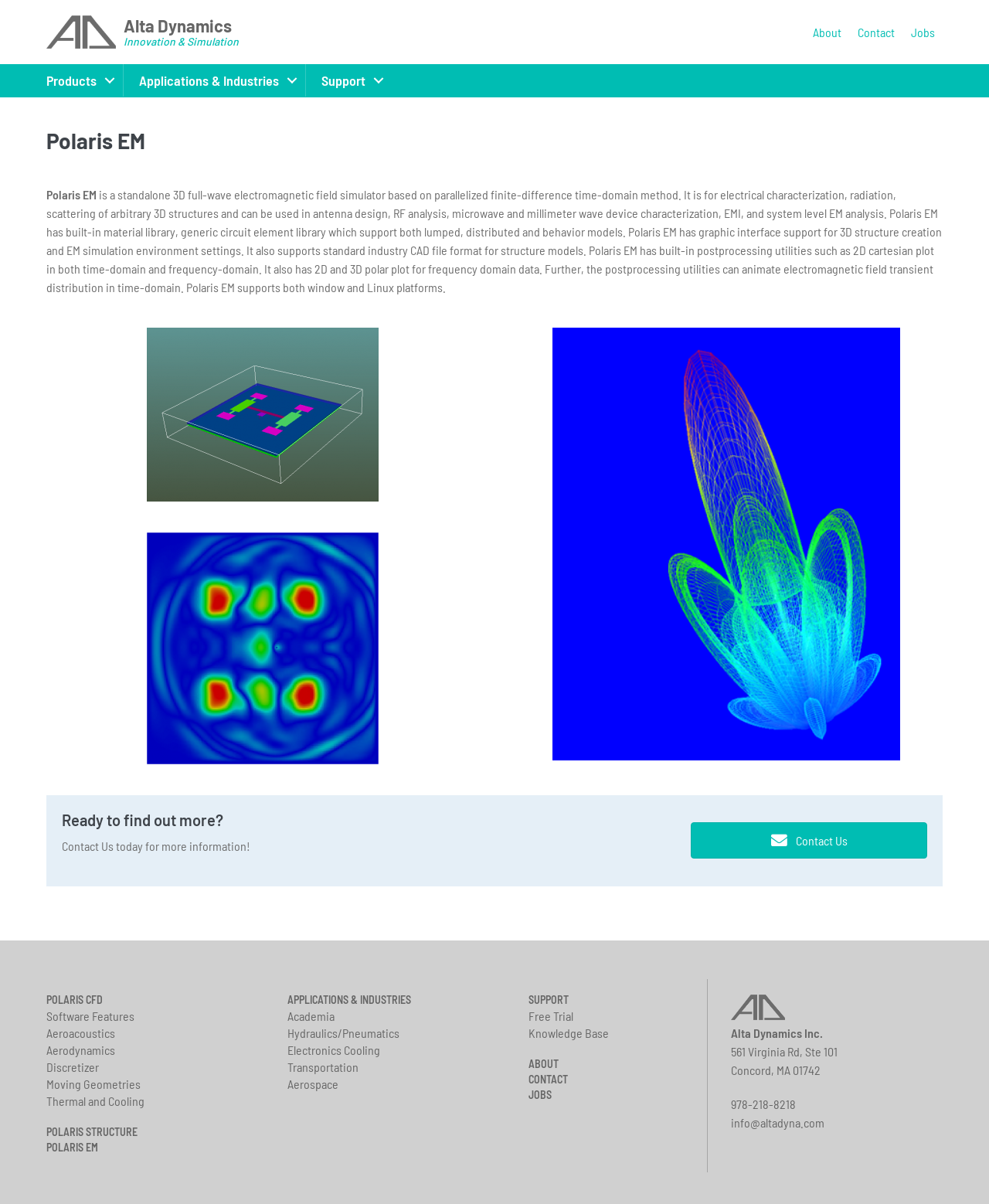What platforms does Polaris EM support?
From the details in the image, answer the question comprehensively.

According to the webpage content, Polaris EM supports both Windows and Linux platforms.